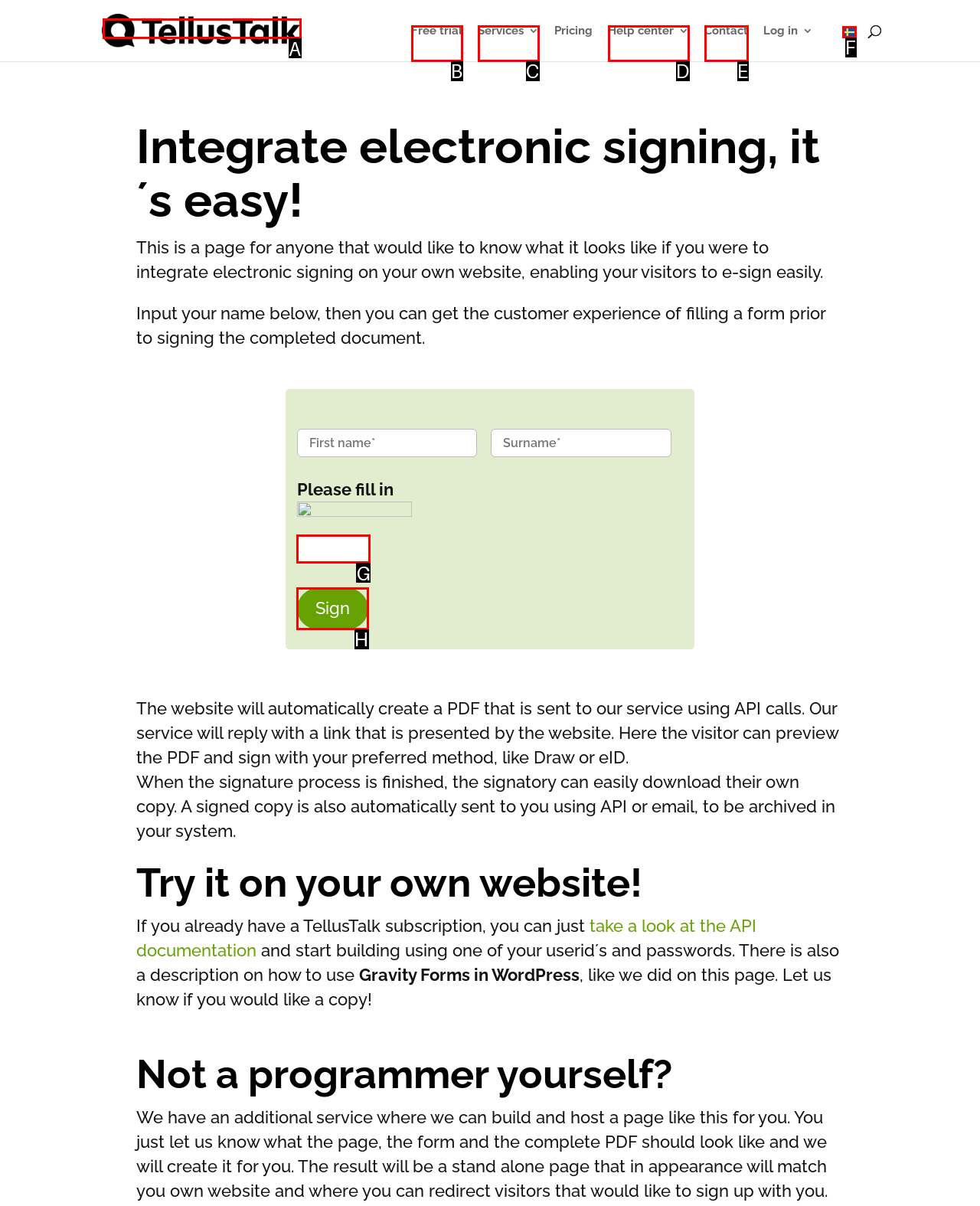For the instruction: Check out Handsome Boys, determine the appropriate UI element to click from the given options. Respond with the letter corresponding to the correct choice.

None